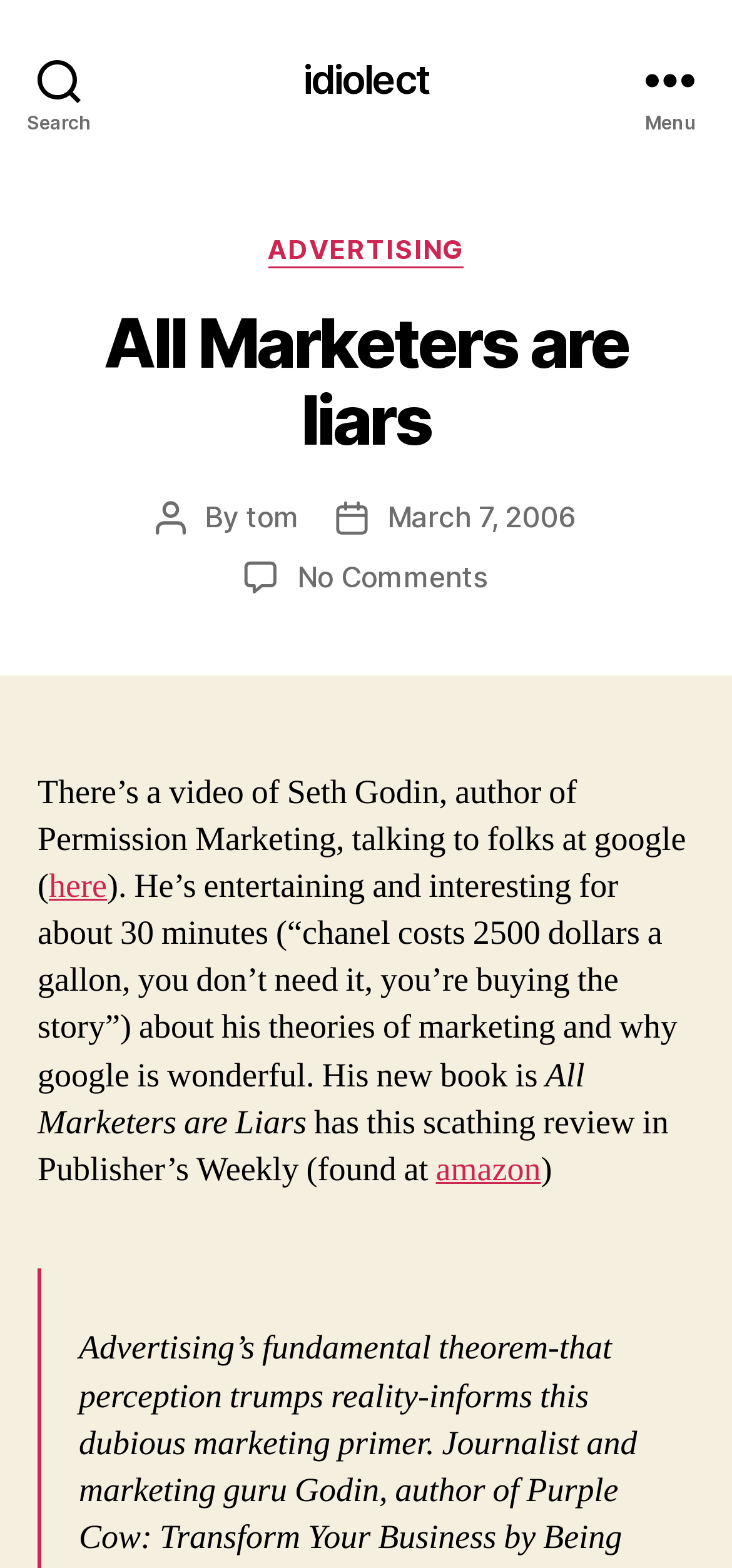What is the title or heading displayed on the webpage?

All Marketers are liars